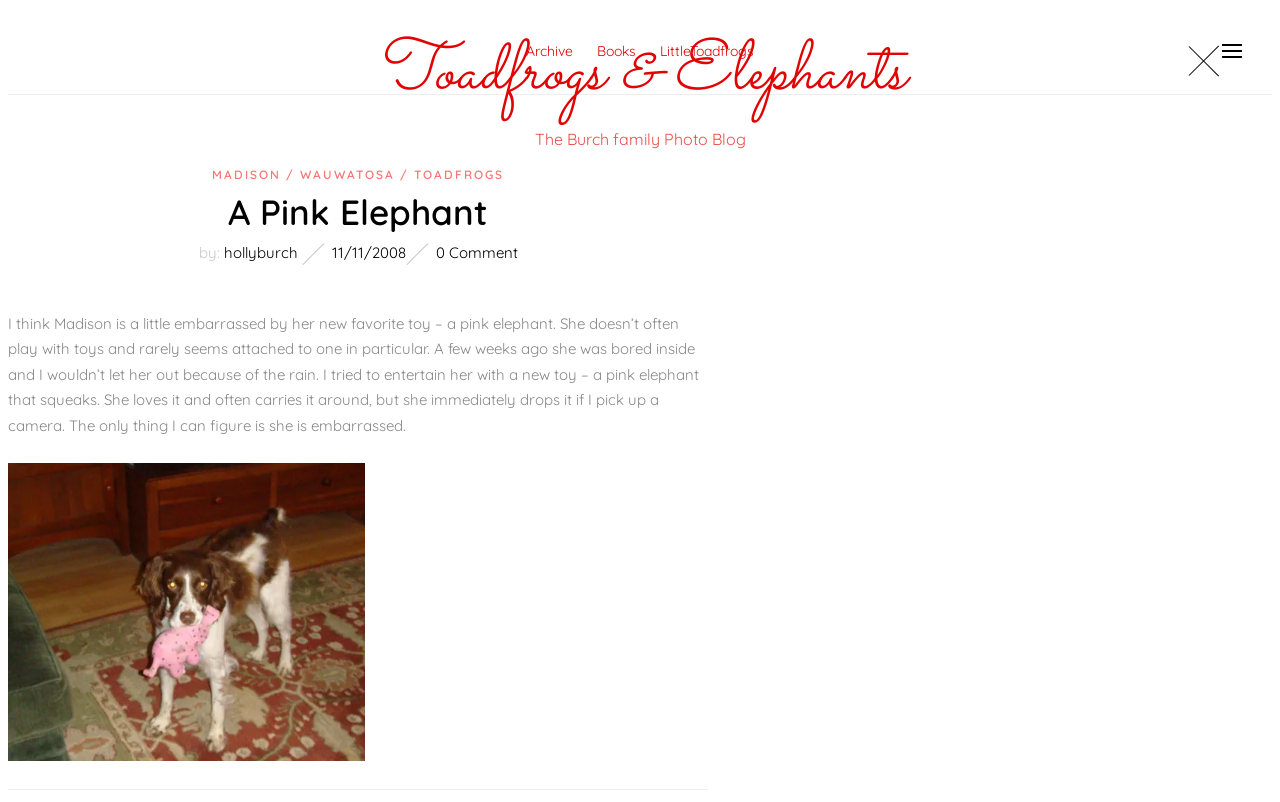Please provide the bounding box coordinates for the element that needs to be clicked to perform the instruction: "Visit the 'Archive' page". The coordinates must consist of four float numbers between 0 and 1, formatted as [left, top, right, bottom].

[0.411, 0.027, 0.448, 0.1]